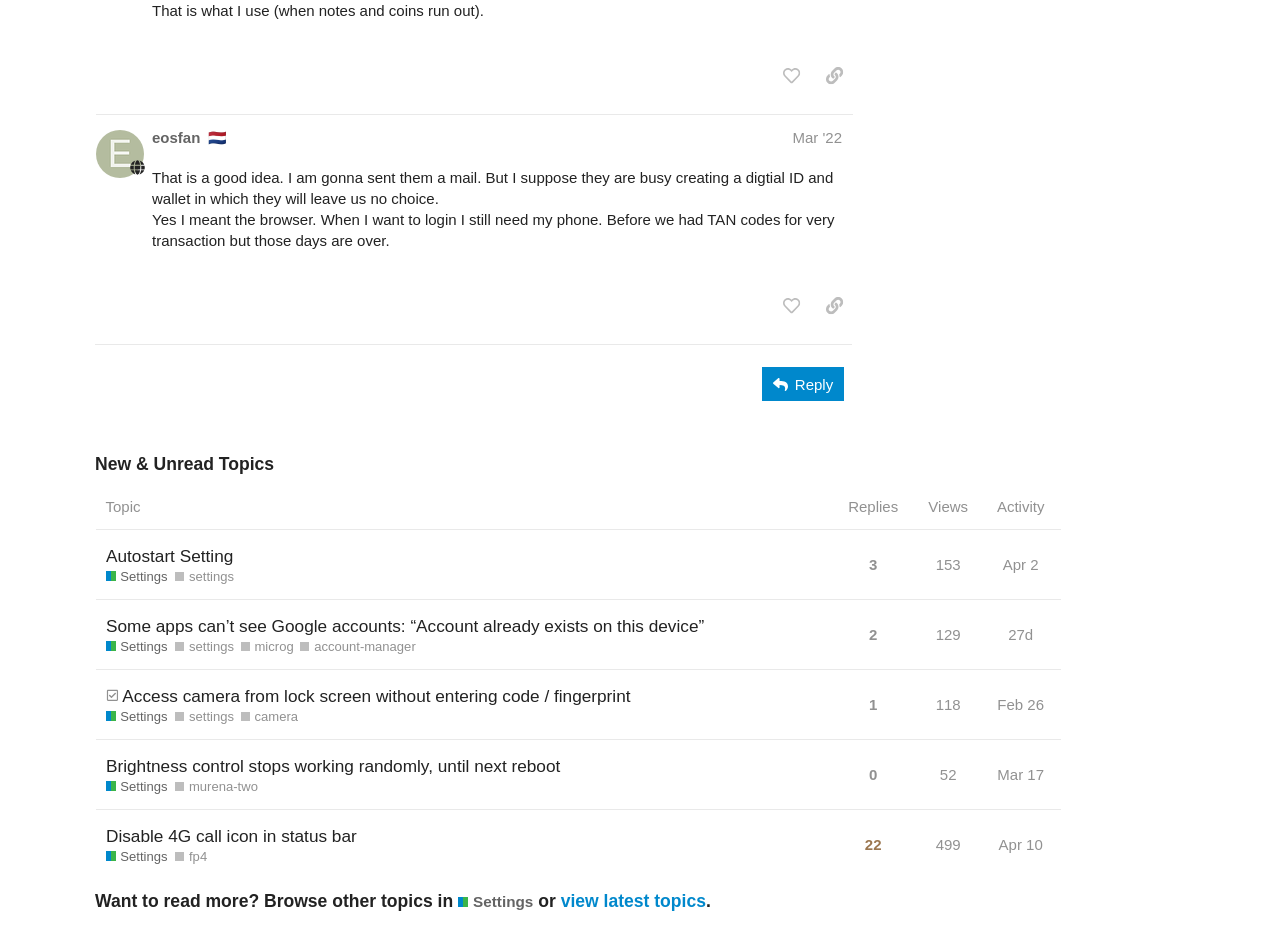Please reply to the following question with a single word or a short phrase:
What is the view count of the topic 'Some apps can’t see Google accounts: “Account already exists on this device” Settings Tags'?

153